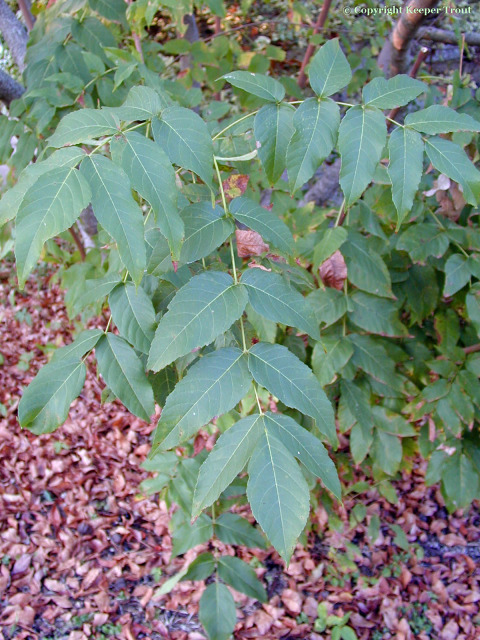Offer a detailed narrative of what is shown in the image.

The image features a branch of **Ungnadia speciosa**, commonly known as the Mexican buckeye. This plant is characterized by its strikingly attractive leaves, which are compound and consist of several leaflets that display a rich green color. The leaves are arranged alternately along a slender stem, contributing to a lush and vibrant appearance. 

In the background, fallen leaves hint at the seasonal changes surrounding the plant, while the blurred foliage enhances the focus on the detailed leaf structure. This species is native to Mexico and the southern United States, and it is recognized not only for its ornamental qualities but also for its historical uses in traditional medicine. The image captures the essence of this unique plant, showcasing its natural beauty and ecological significance.